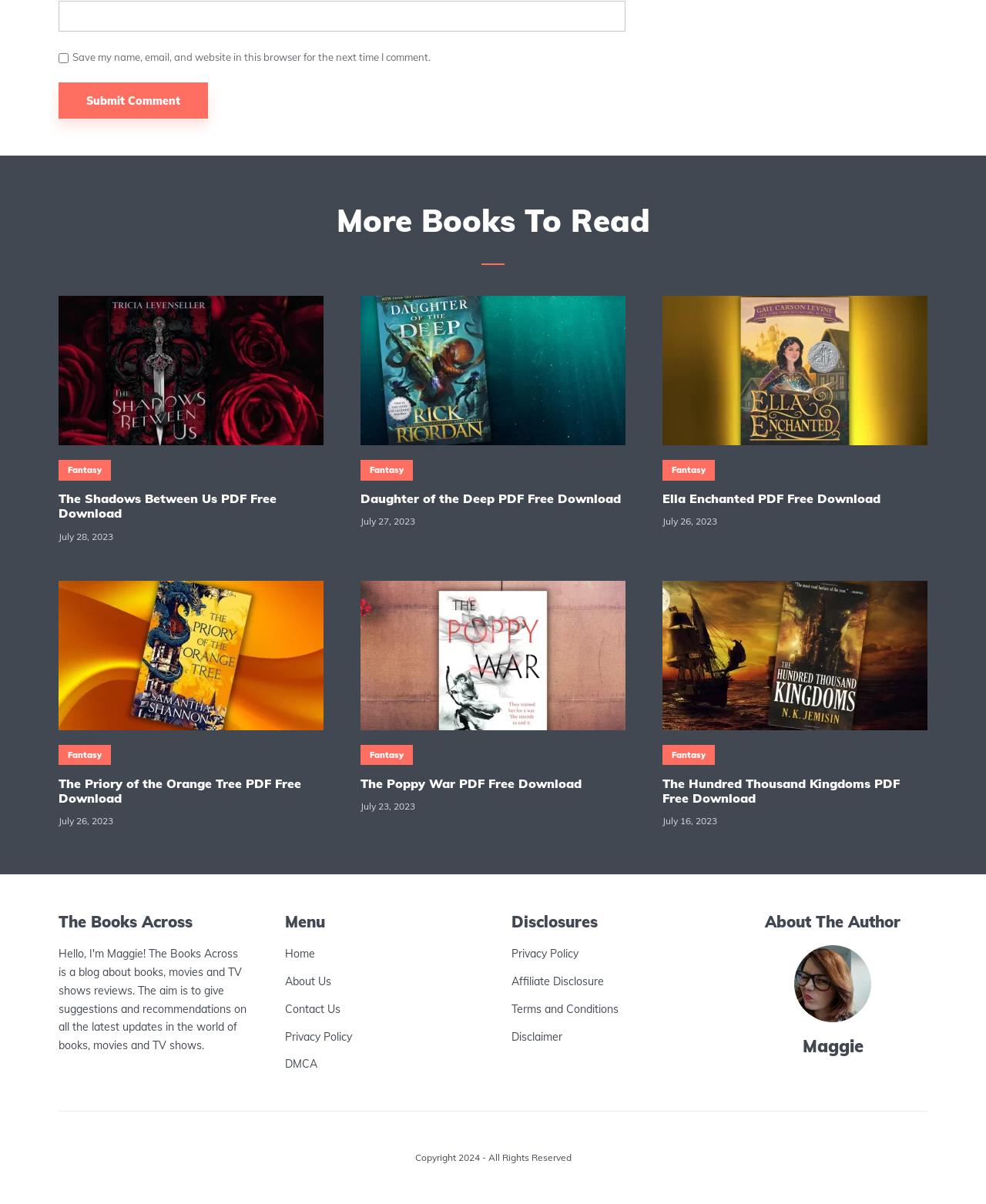Please determine the bounding box coordinates of the area that needs to be clicked to complete this task: 'Go to the home page'. The coordinates must be four float numbers between 0 and 1, formatted as [left, top, right, bottom].

[0.289, 0.786, 0.32, 0.798]